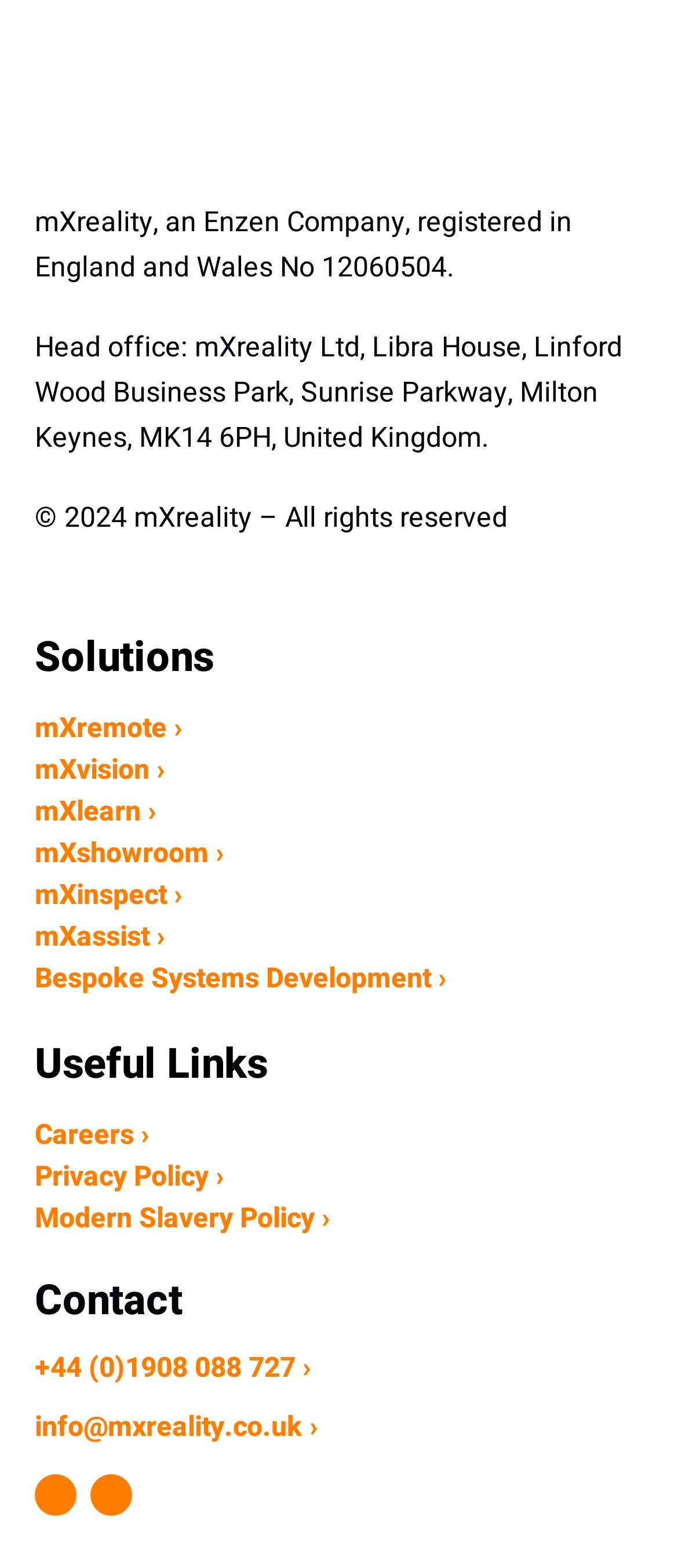What is the company name?
From the image, respond using a single word or phrase.

mXreality